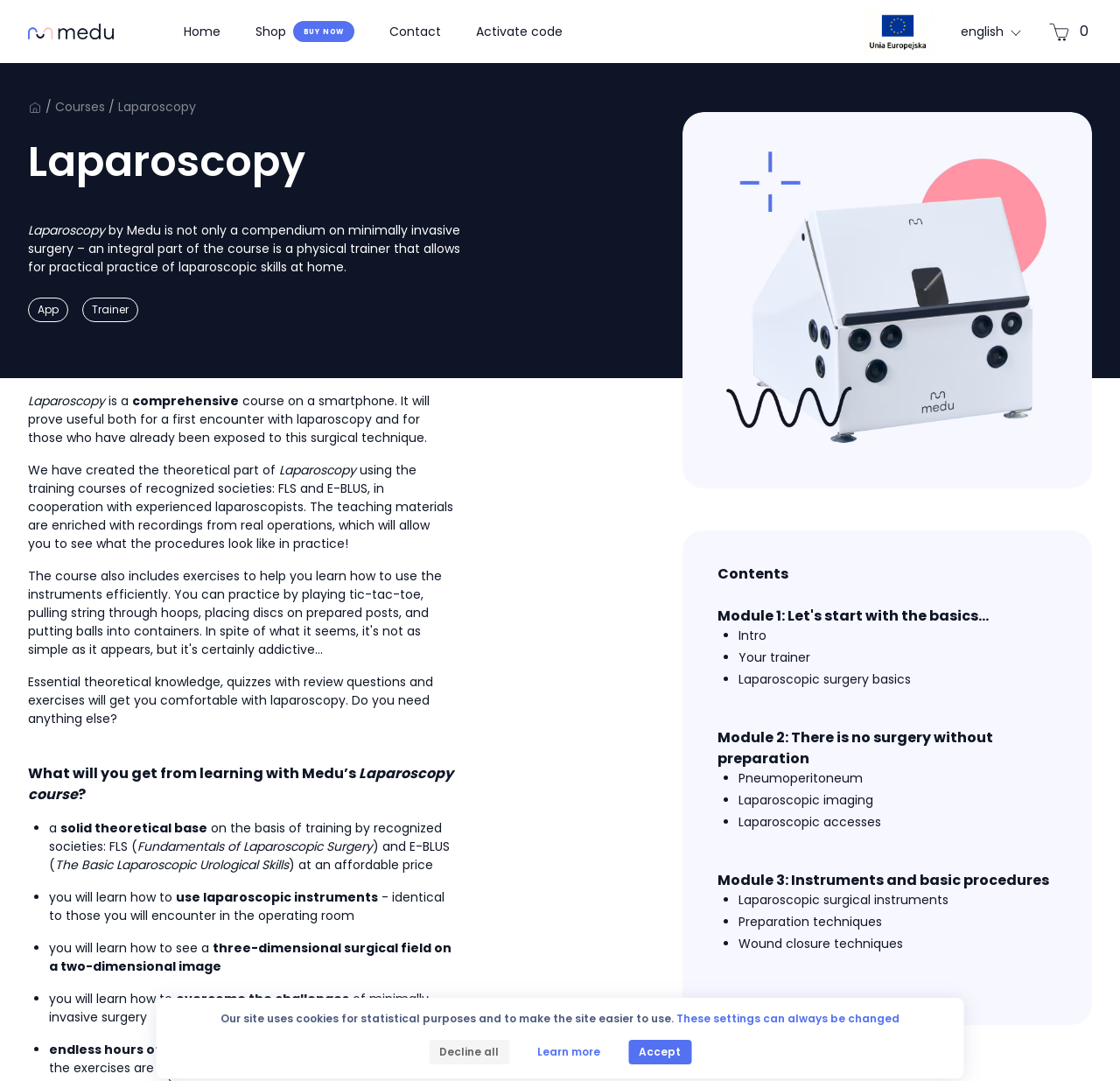Respond to the following question with a brief word or phrase:
What is the name of the course?

Laparoscopy